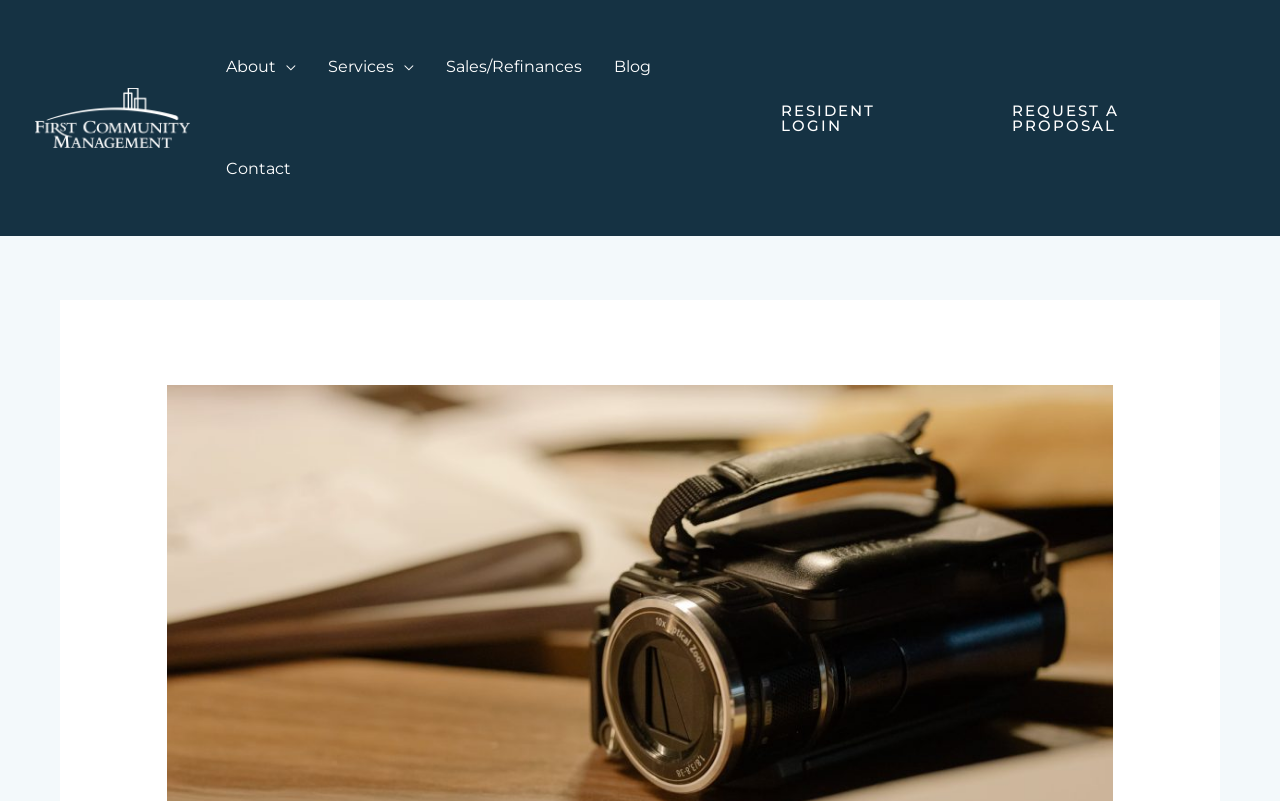Please find and generate the text of the main header of the webpage.

Can You Record Condo Association Meetings in Illinois?